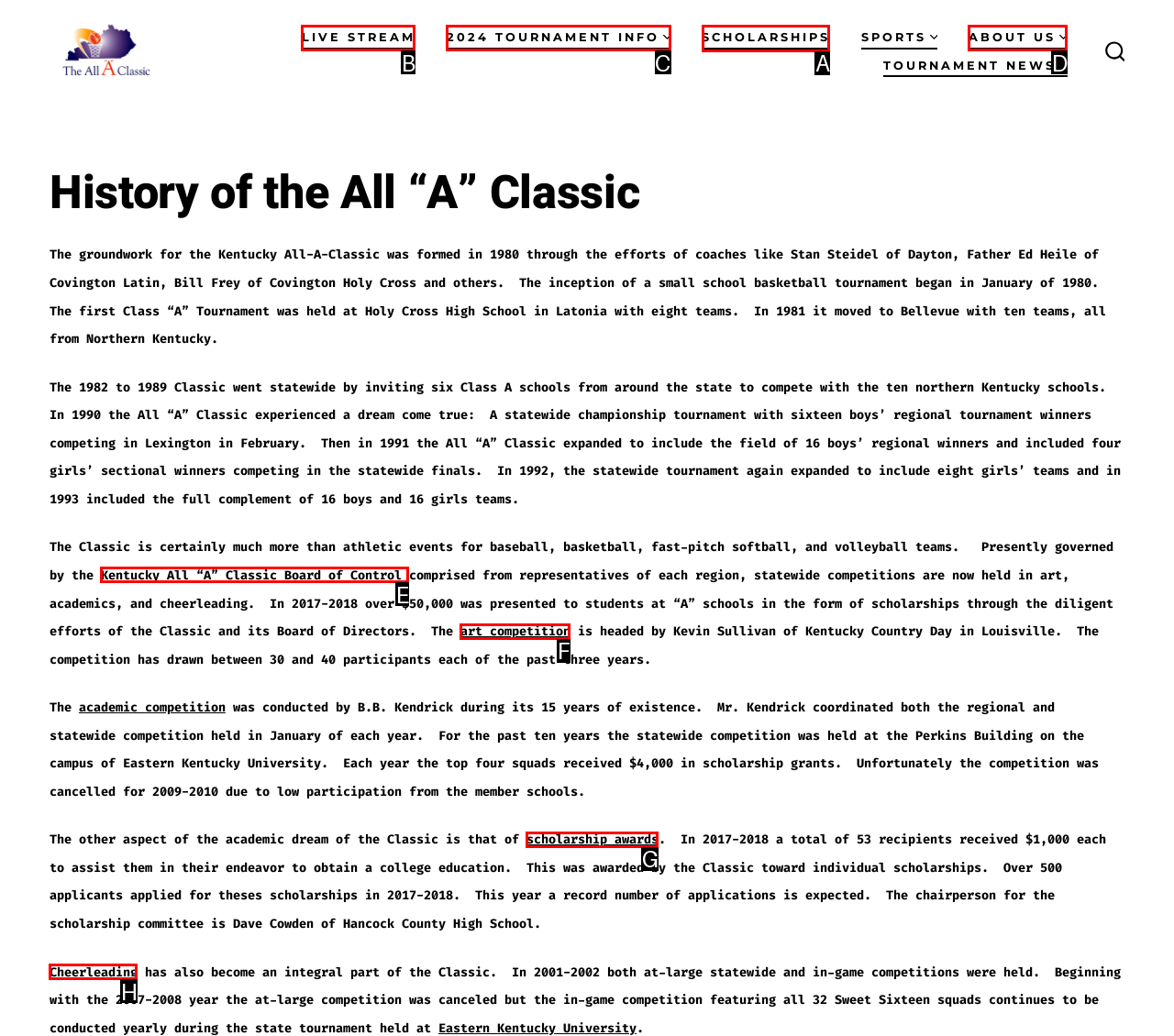Select the letter associated with the UI element you need to click to perform the following action: Learn about scholarships
Reply with the correct letter from the options provided.

A